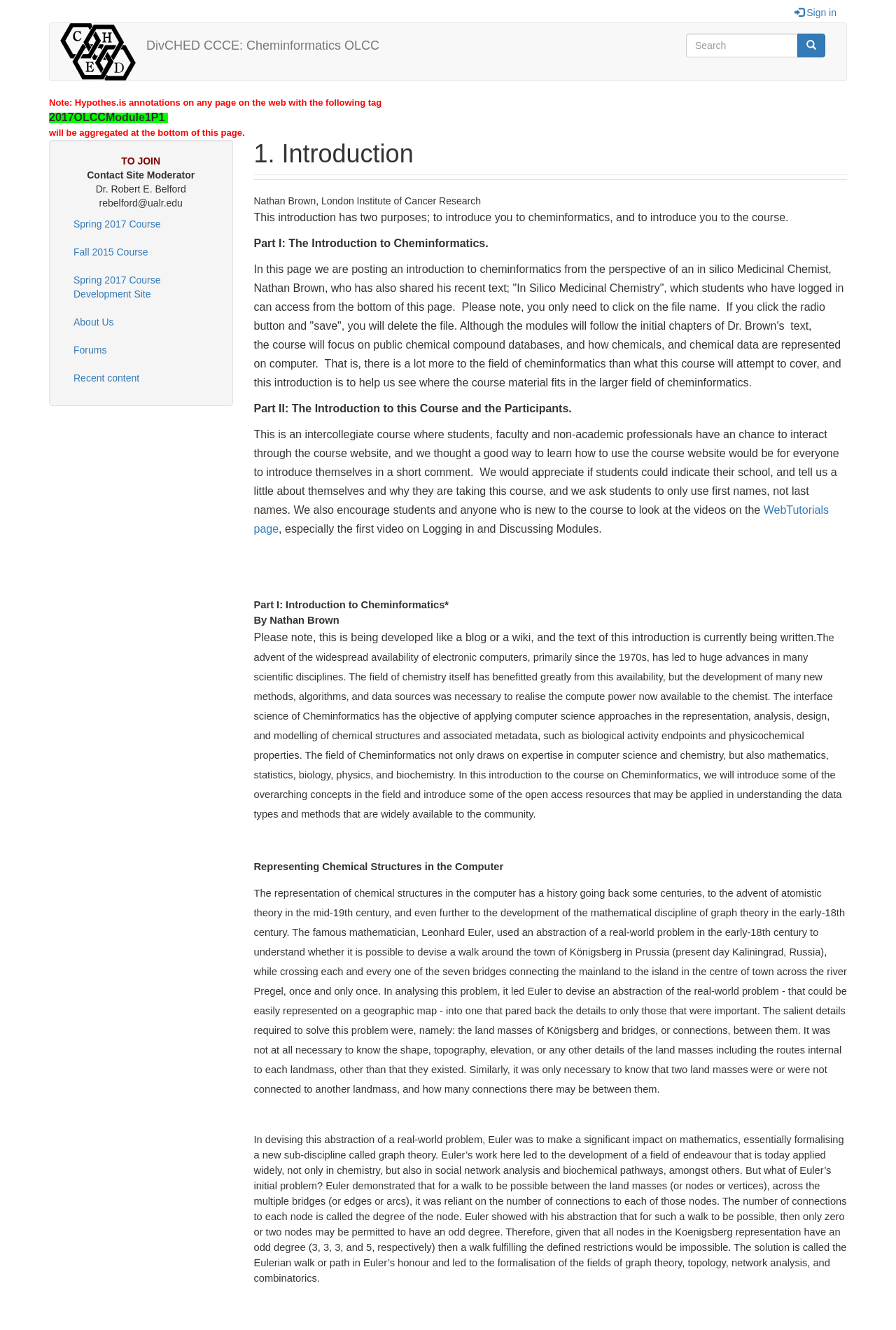Extract the bounding box coordinates for the UI element described by the text: "Forums". The coordinates should be in the form of [left, top, right, bottom] with values between 0 and 1.

[0.07, 0.253, 0.244, 0.274]